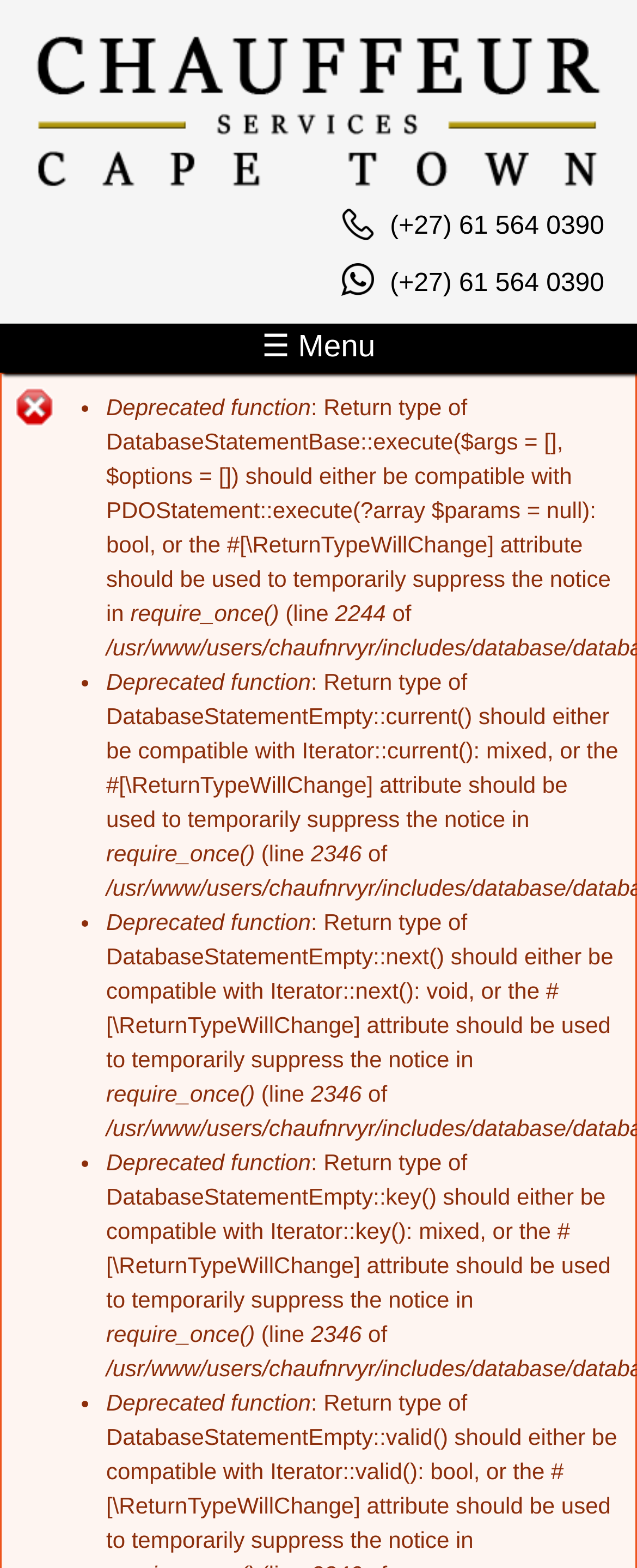What type of error message is displayed on the webpage?
Provide a detailed answer to the question, using the image to inform your response.

I analyzed the static text elements on the webpage and found multiple instances of error messages related to deprecated functions. The error messages are listed in a bullet point format, indicating that there are multiple issues with the code.